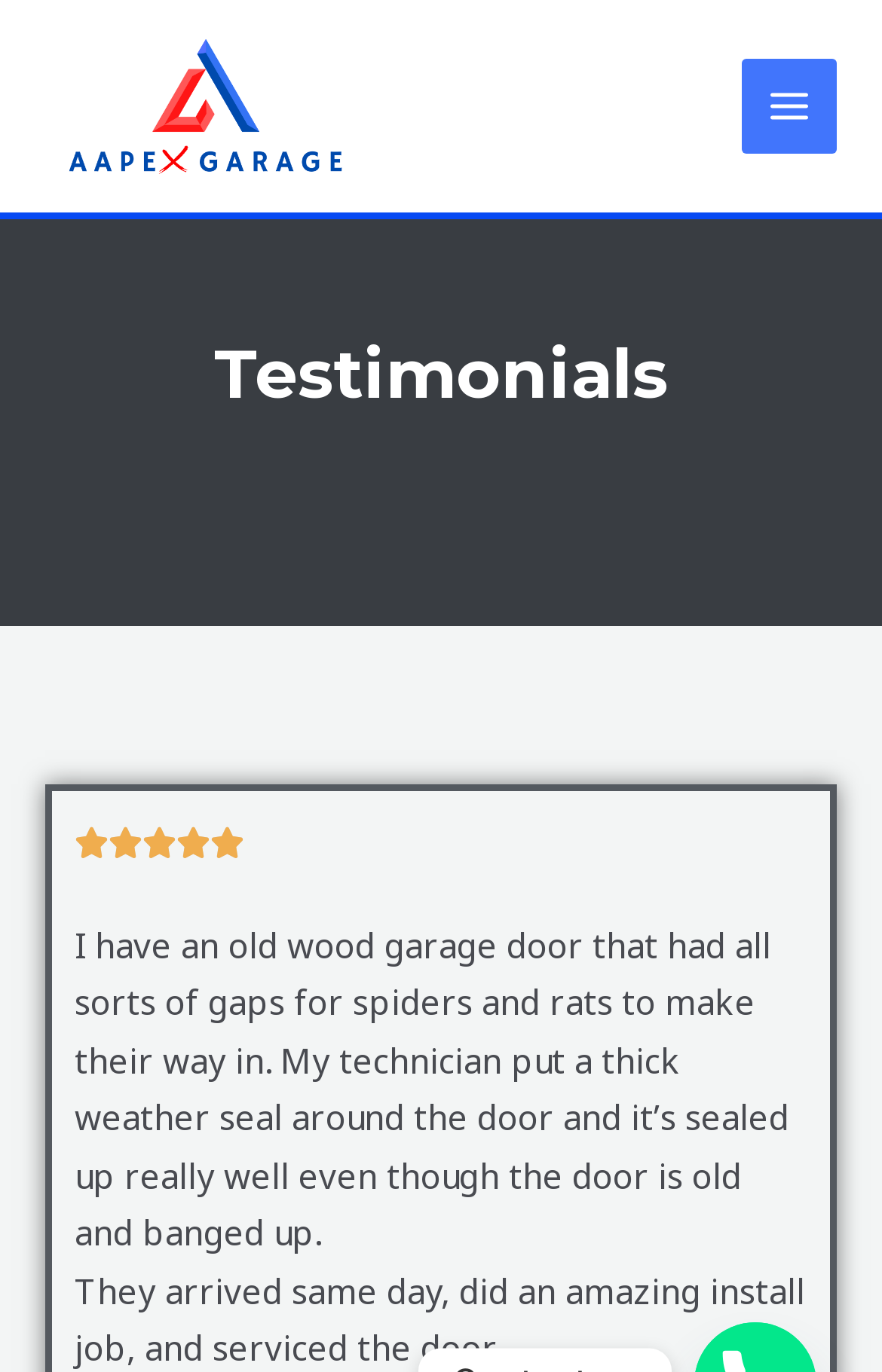Identify the bounding box for the element characterized by the following description: "alt="AAPex Garage Services"".

[0.051, 0.057, 0.415, 0.09]